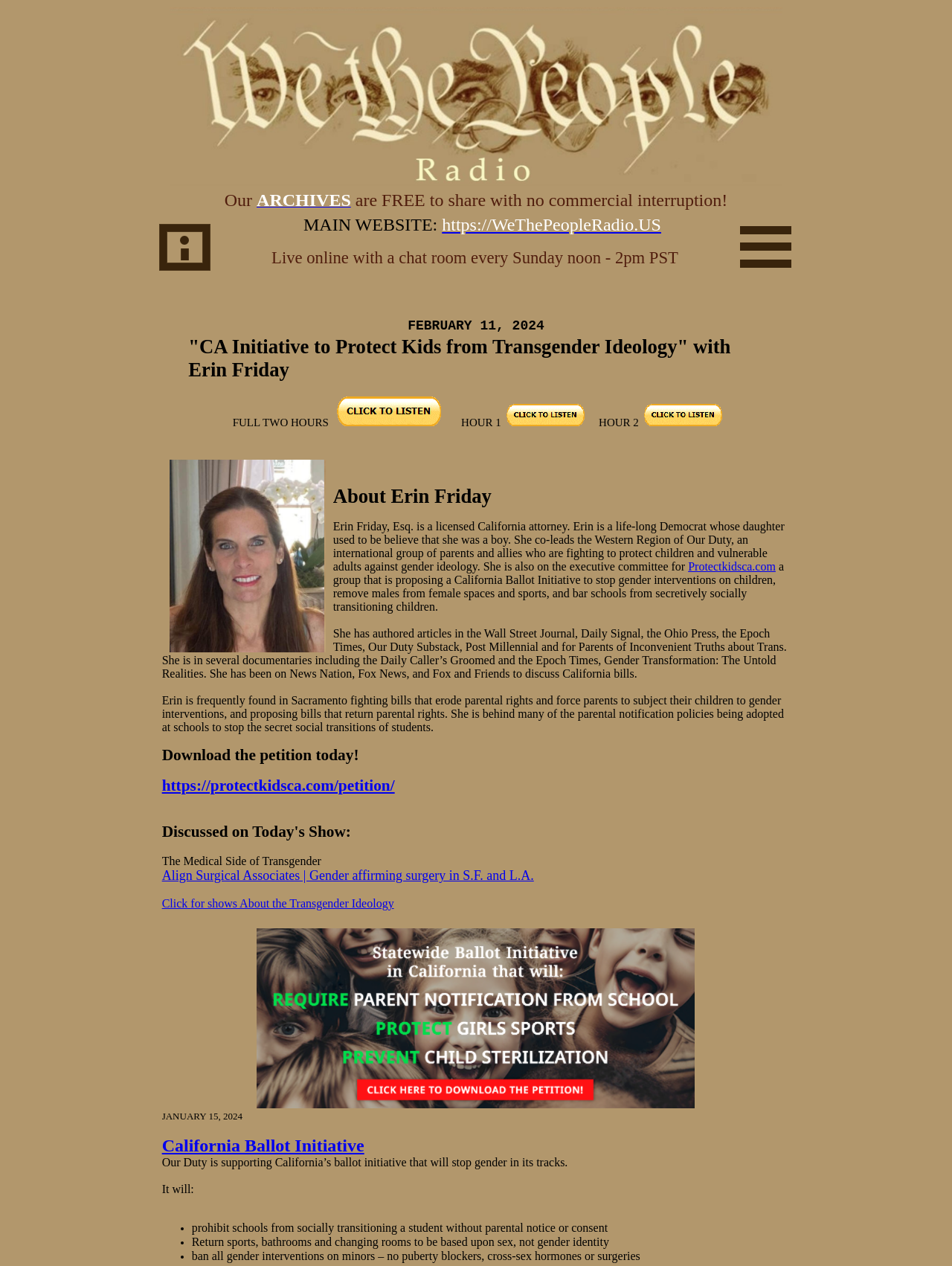Describe all the visual and textual components of the webpage comprehensively.

The webpage appears to be a podcast episode page from "We the People Radio". At the top, there is a logo image with a link to the podcast's main page. Below the logo, there is an iframe element, which likely contains a media player or other interactive content.

The main content of the page is divided into sections. The first section displays the episode title, "CA Initiative to Protect Kids from Transgender Ideology" with Erin Friday, along with the date "FEBRUARY 11, 2024". Below the title, there is a brief description of the episode.

The next section is a table with multiple rows, each containing links to different hours of the podcast episode. The links are accompanied by images with the podcast's logo. There is also a section with a brief bio of Erin Friday, including her background, accomplishments, and a link to a petition.

Further down the page, there is a section discussing the topics covered in the episode, including the medical side of transgender aligning and gender-affirming surgery. There are links to related shows and resources.

At the bottom of the page, there is a section promoting a California ballot initiative supported by "Our Duty", which aims to stop gender interventions on children, remove males from female spaces and sports, and bar schools from secretly socially transitioning children. The section lists the key points of the initiative, including prohibiting schools from socially transitioning students without parental notice or consent, returning sports and bathrooms to be based on sex rather than gender identity, and banning gender interventions on minors.